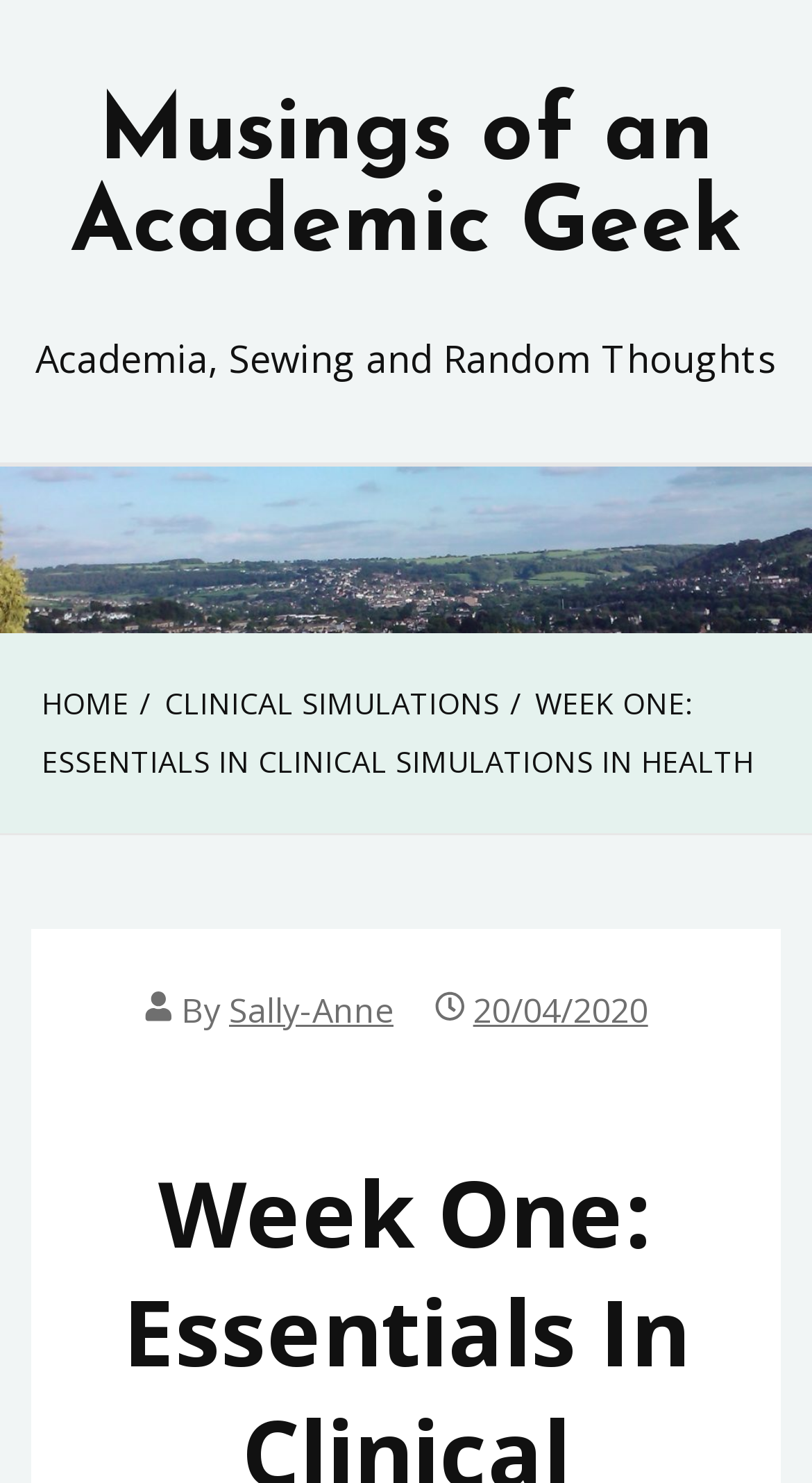Carefully examine the image and provide an in-depth answer to the question: What is the name of the blog?

The name of the blog can be found at the top of the webpage, where it says 'Musings of an Academic Geek' in a link format.